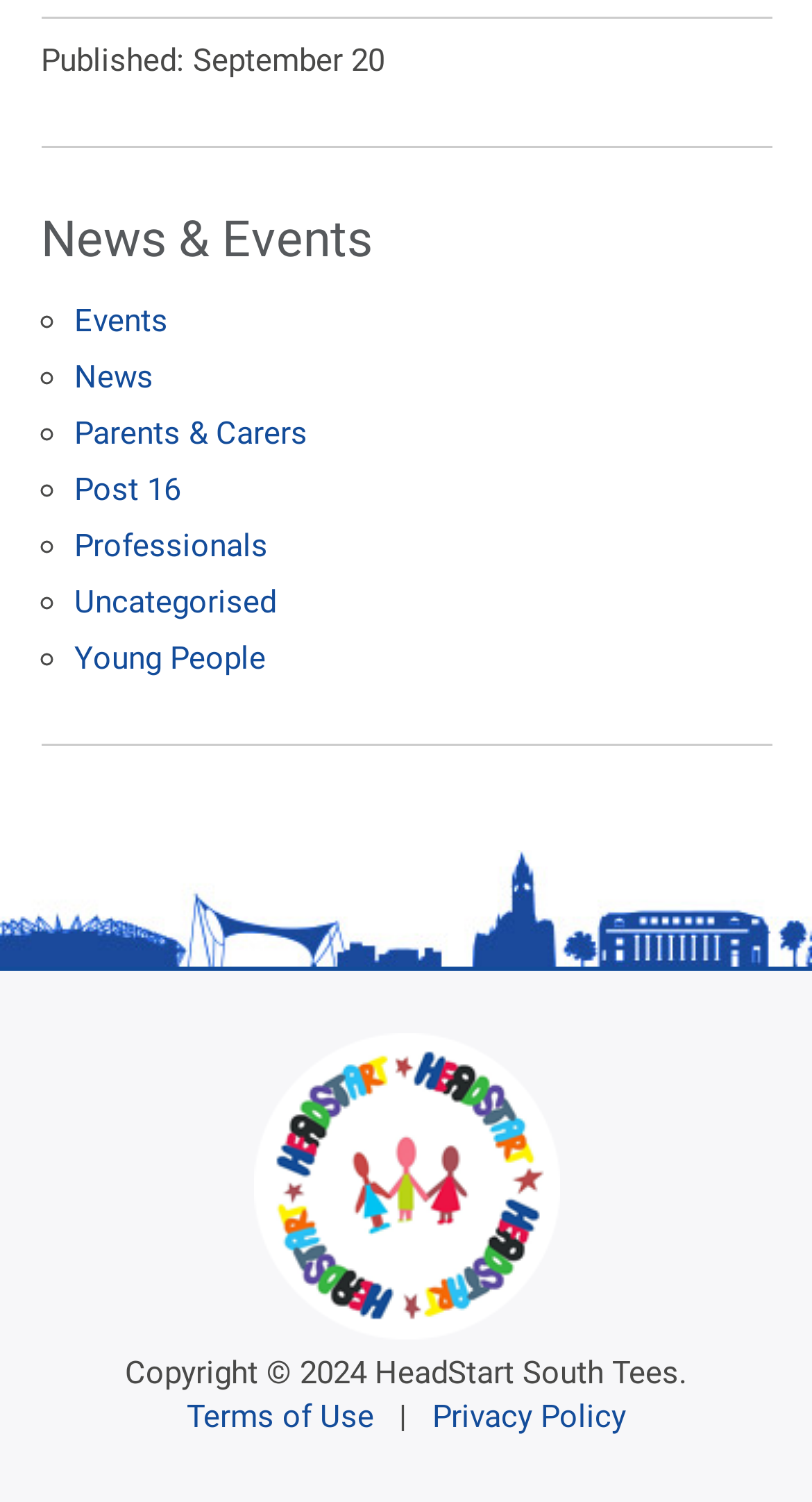Identify the bounding box coordinates necessary to click and complete the given instruction: "Go to HeadStart South Tees homepage".

[0.312, 0.873, 0.688, 0.898]